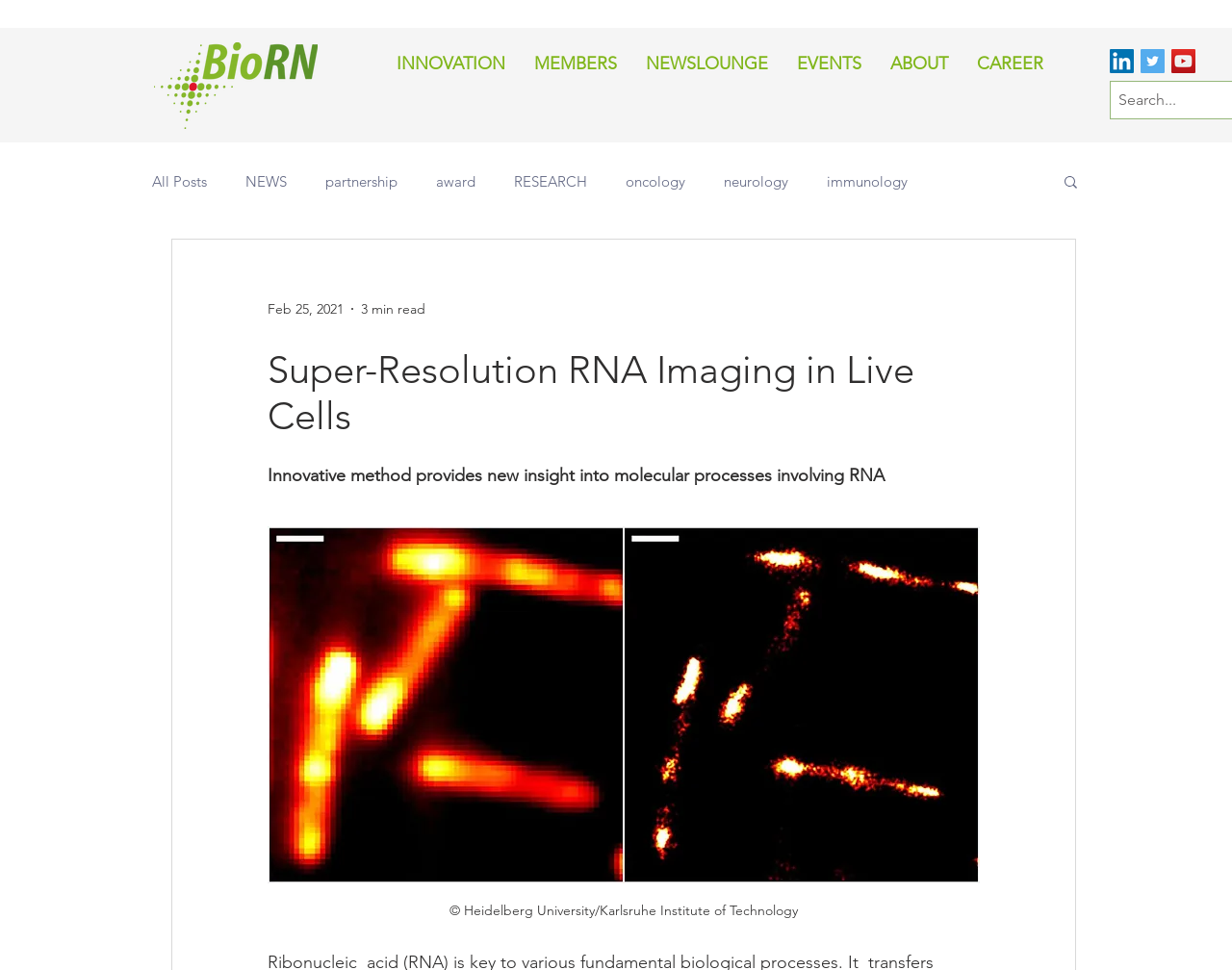Find the bounding box coordinates of the element's region that should be clicked in order to follow the given instruction: "Click the Search button". The coordinates should consist of four float numbers between 0 and 1, i.e., [left, top, right, bottom].

[0.862, 0.179, 0.877, 0.199]